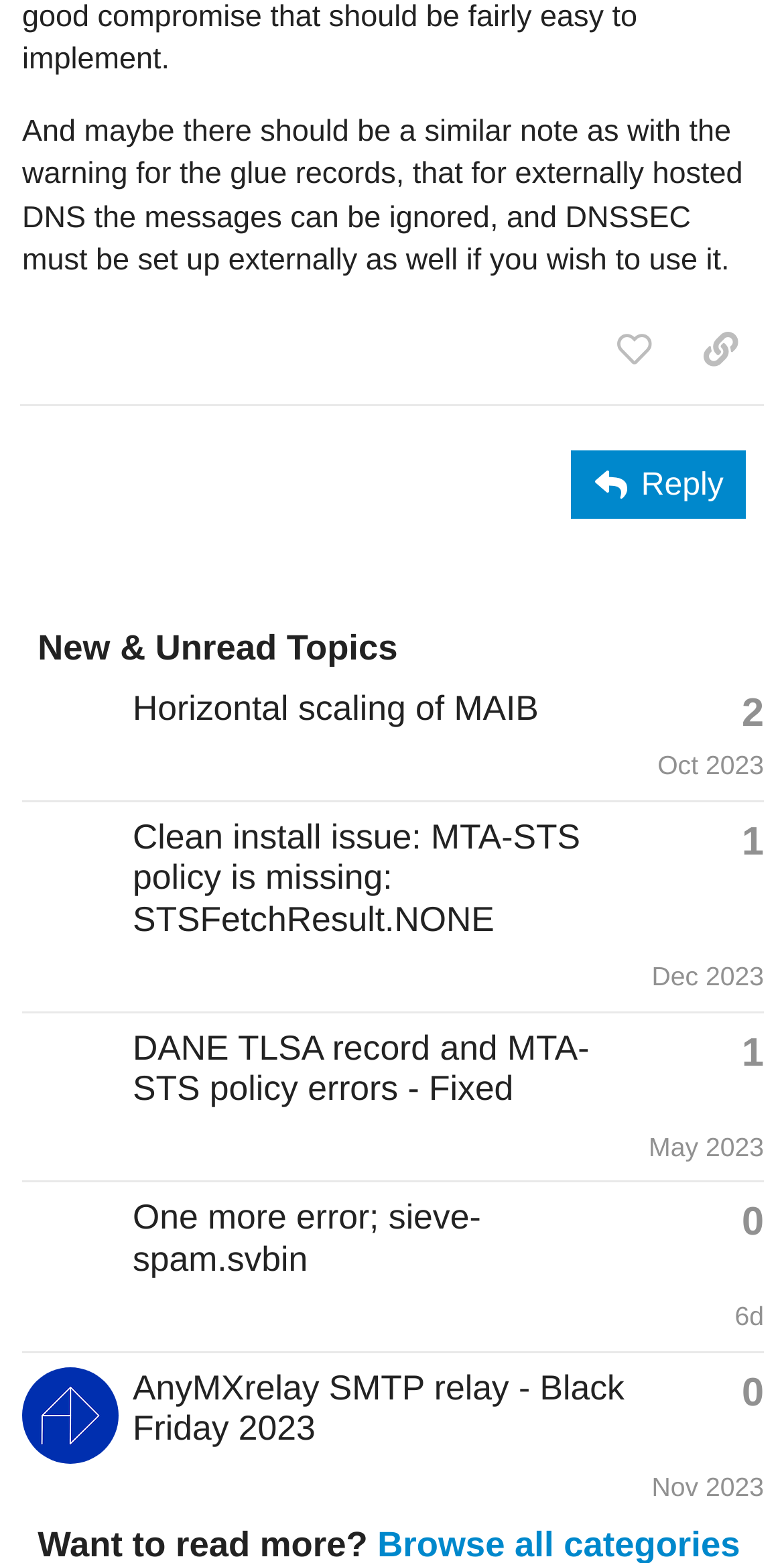Pinpoint the bounding box coordinates for the area that should be clicked to perform the following instruction: "View topic 'Clean install issue: MTA-STS policy is missing: STSFetchResult.NONE'".

[0.169, 0.522, 0.74, 0.601]